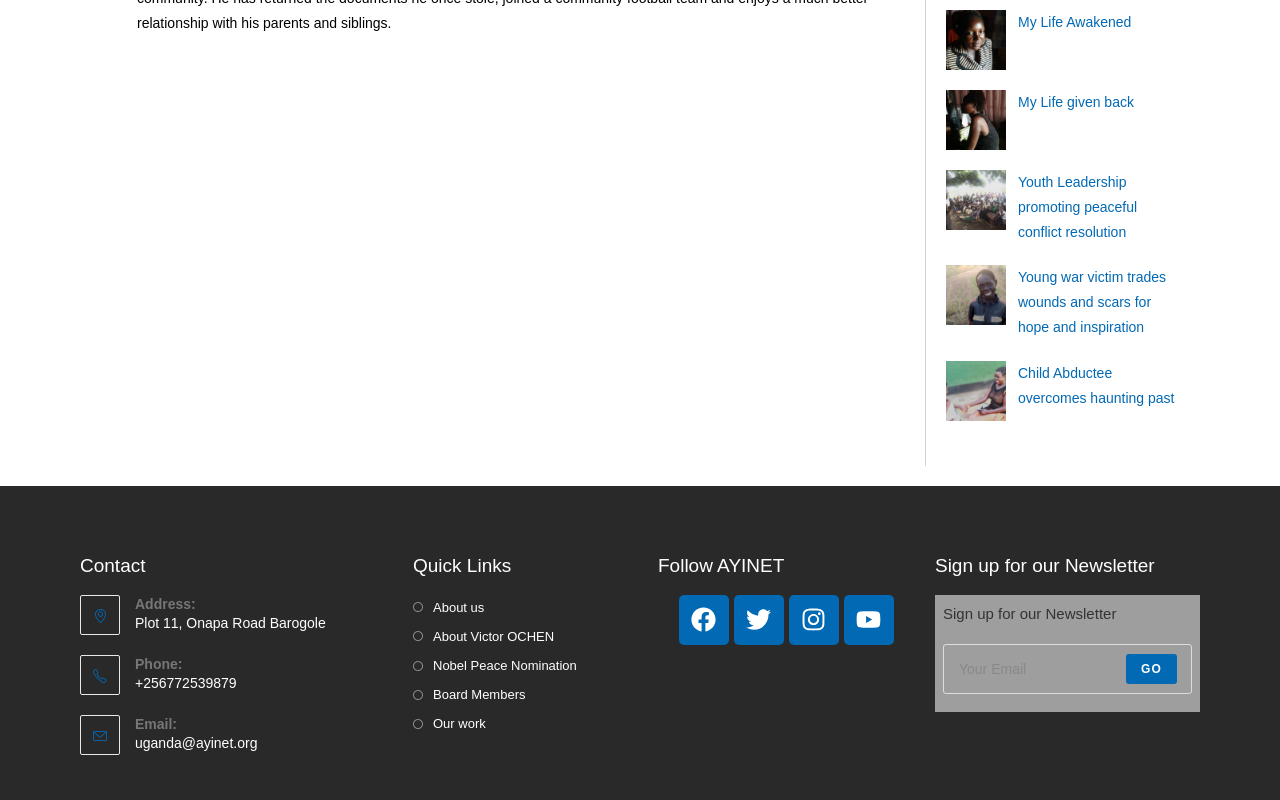Respond with a single word or phrase for the following question: 
What is the purpose of the textbox in the footer section?

To enter email address to subscribe